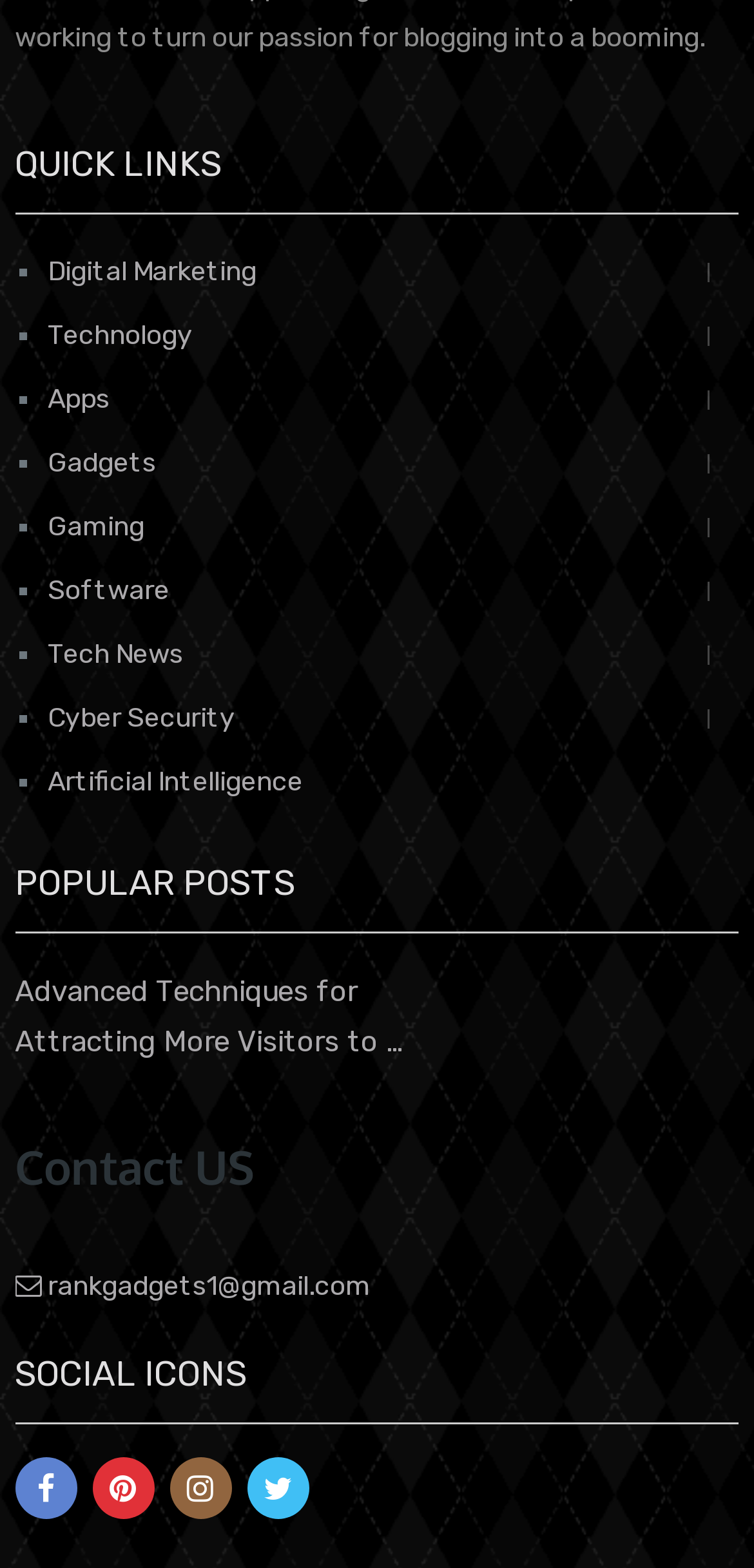Determine the bounding box for the HTML element described here: "Software". The coordinates should be given as [left, top, right, bottom] with each number being a float between 0 and 1.

[0.064, 0.366, 0.264, 0.387]